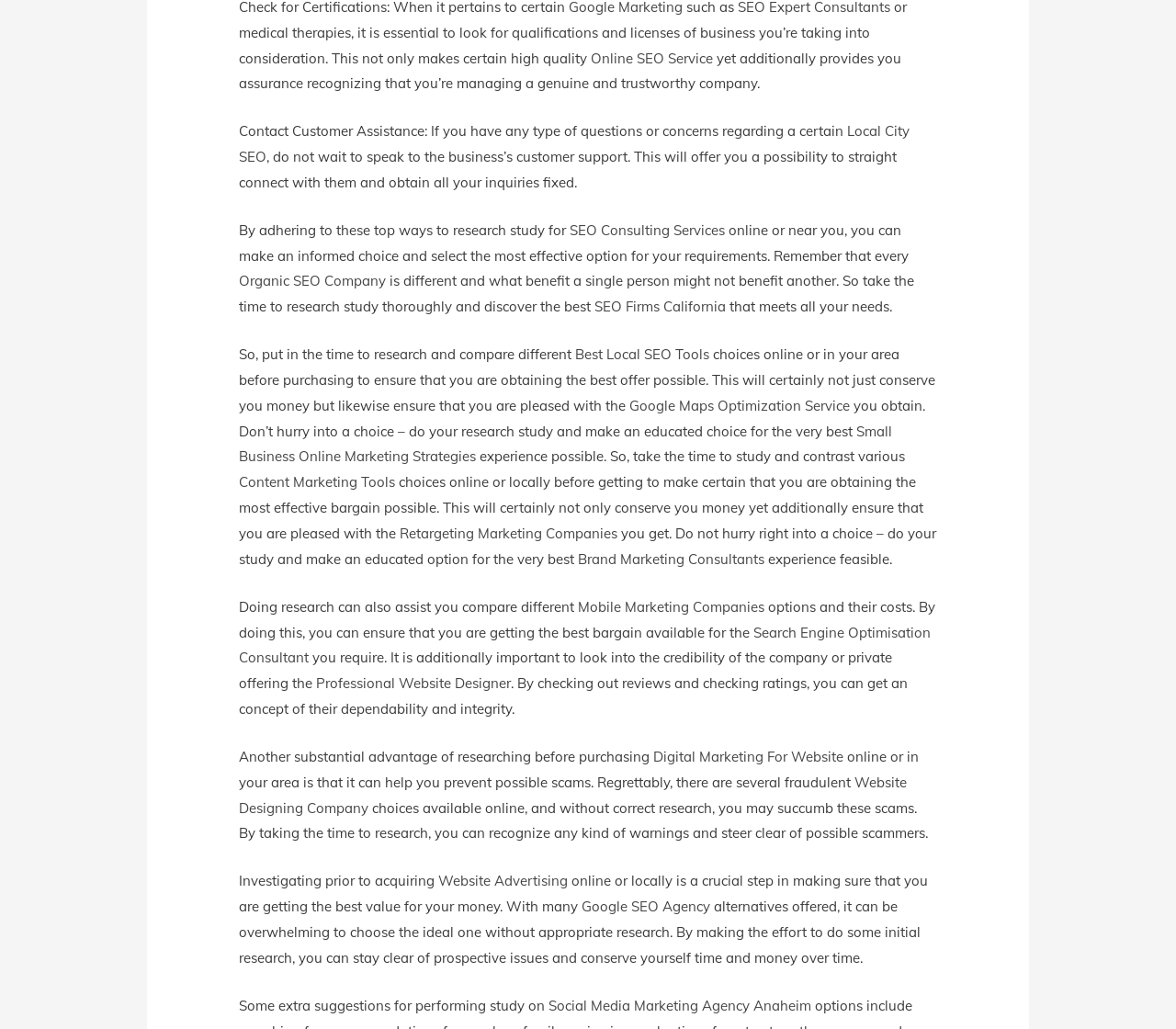Identify the bounding box coordinates of the area you need to click to perform the following instruction: "Contact Customer Assistance".

[0.203, 0.119, 0.72, 0.136]